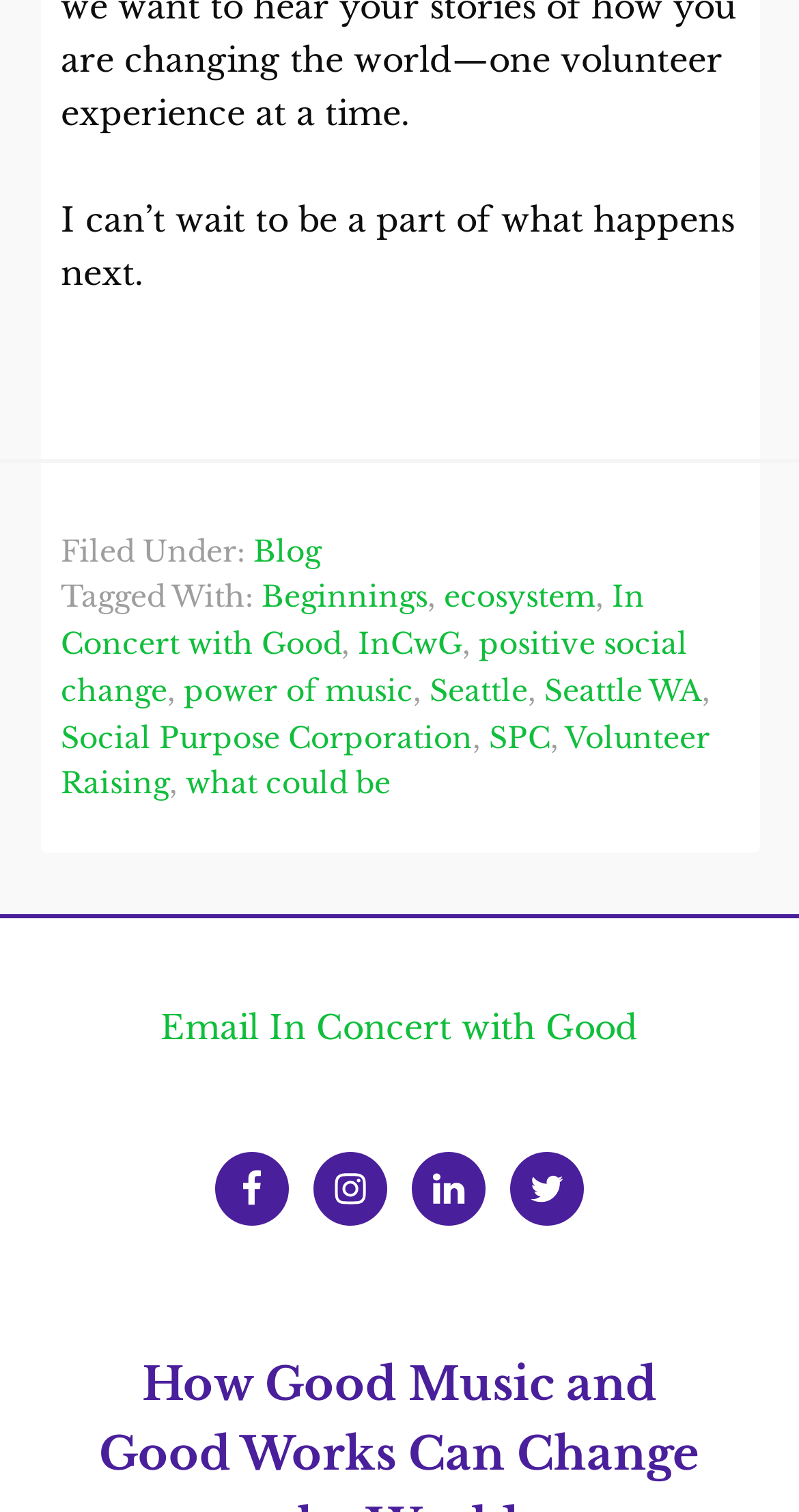How many tags are associated with the blog post?
Please answer the question with a detailed response using the information from the screenshot.

The blog post has nine tags associated with it, which are mentioned in the footer section of the webpage. These tags are 'Blog', 'Beginnings', 'ecosystem', 'In Concert with Good', 'InCwG', 'positive social change', 'power of music', 'Seattle', and 'Seattle WA'.